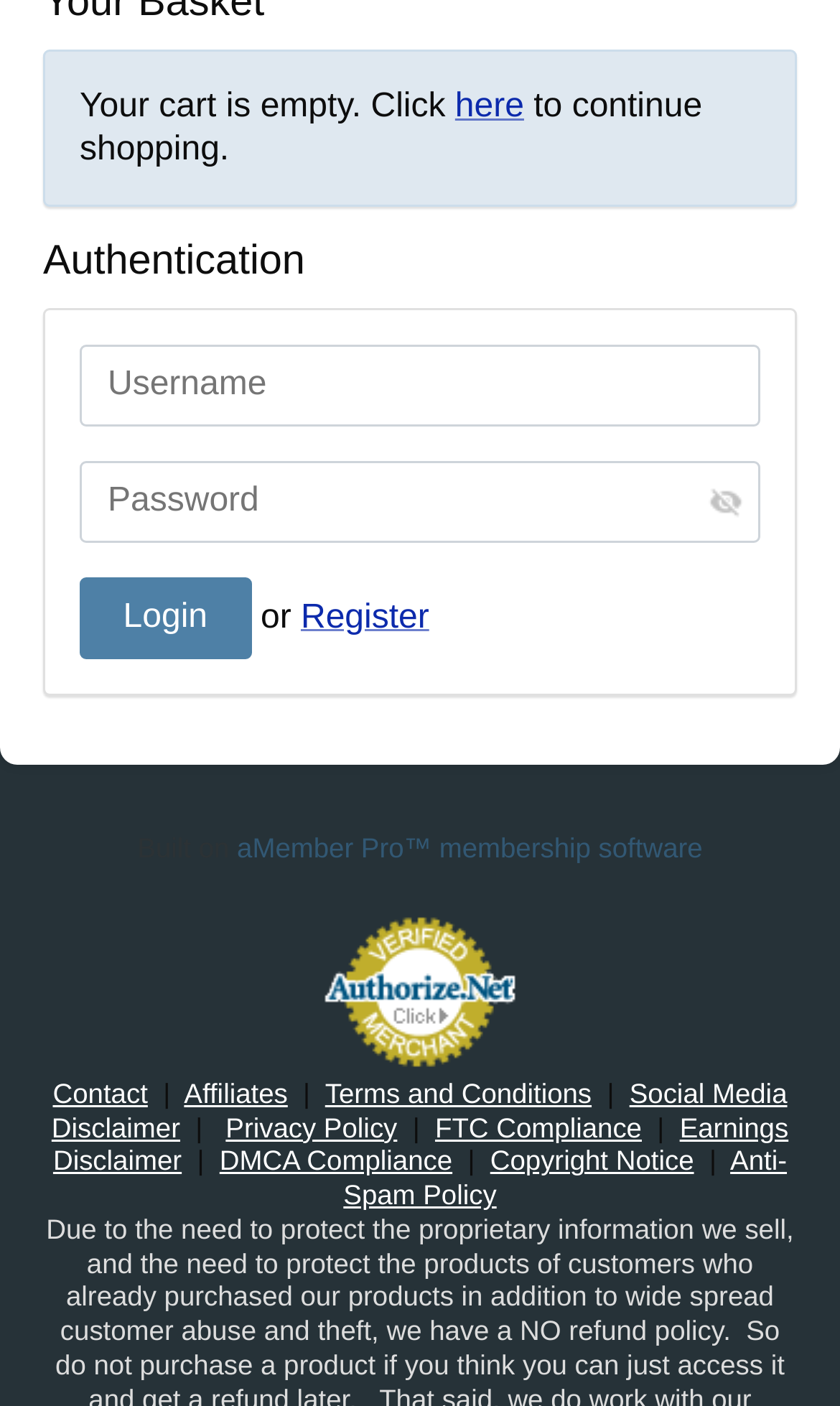Specify the bounding box coordinates of the area to click in order to execute this command: 'Search by expertise, name or affiliation'. The coordinates should consist of four float numbers ranging from 0 to 1, and should be formatted as [left, top, right, bottom].

None